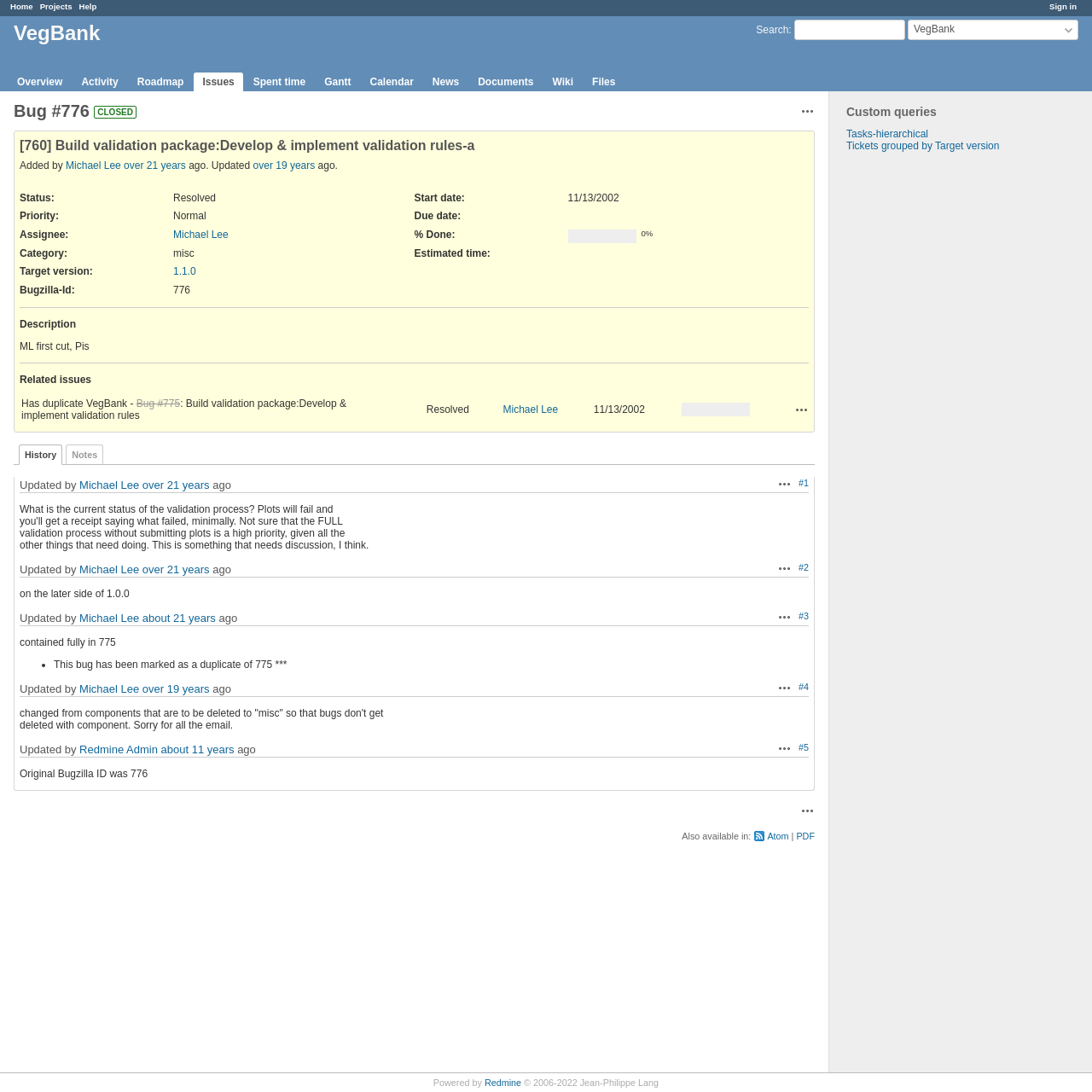Specify the bounding box coordinates of the area that needs to be clicked to achieve the following instruction: "Search for something".

[0.692, 0.022, 0.722, 0.033]